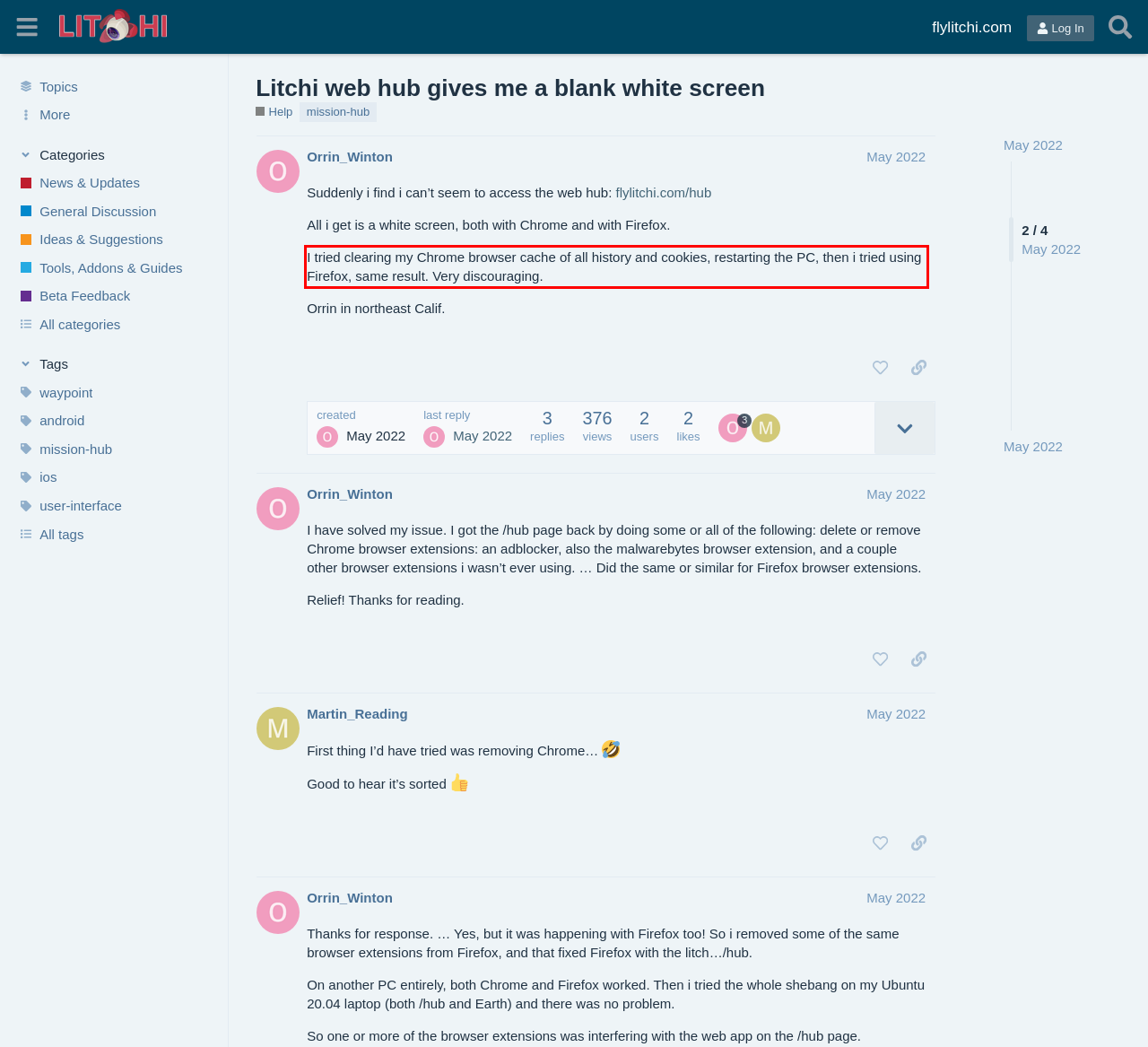Within the provided webpage screenshot, find the red rectangle bounding box and perform OCR to obtain the text content.

I tried clearing my Chrome browser cache of all history and cookies, restarting the PC, then i tried using Firefox, same result. Very discouraging.